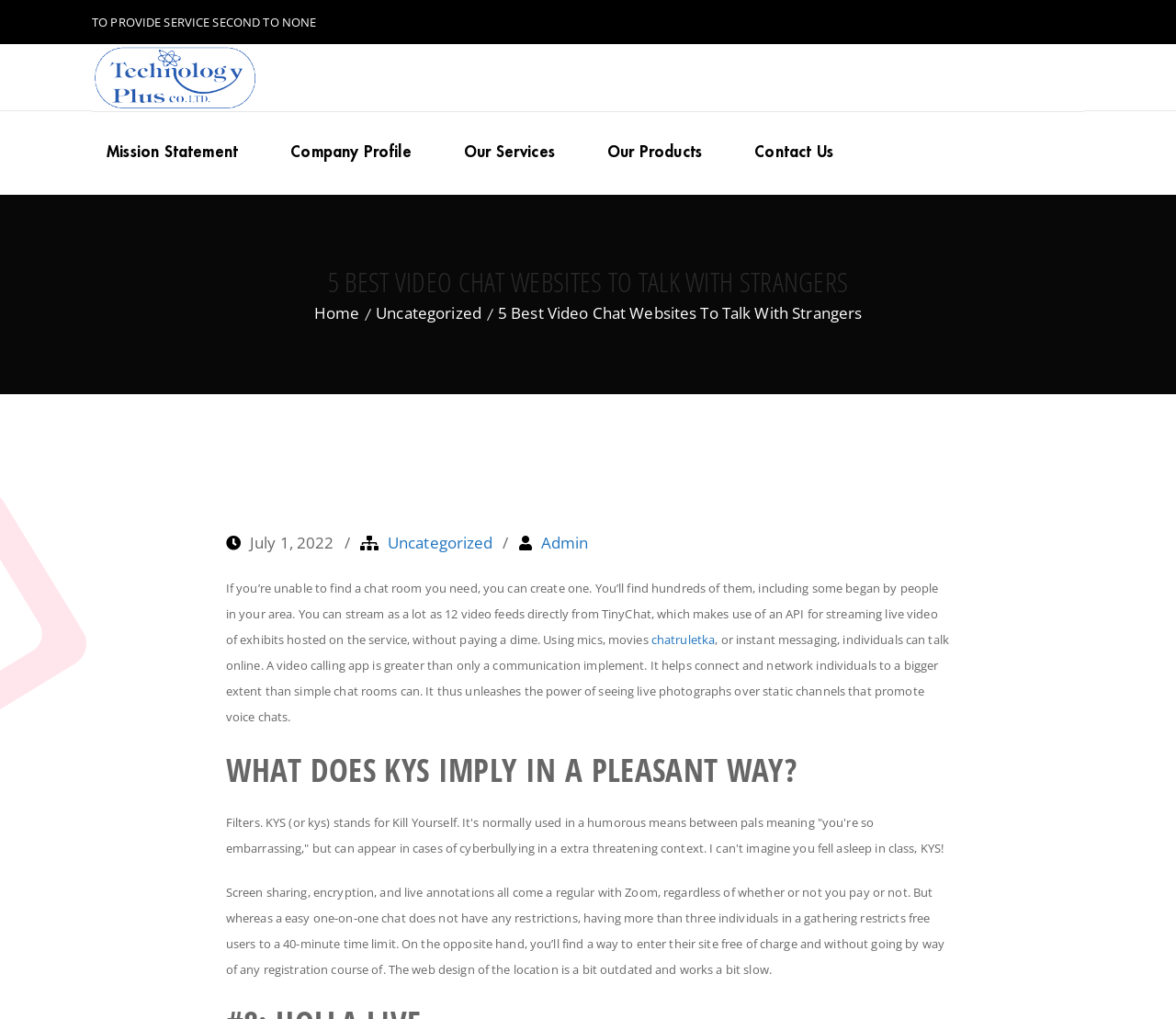Identify and provide the text of the main header on the webpage.

5 BEST VIDEO CHAT WEBSITES TO TALK WITH STRANGERS